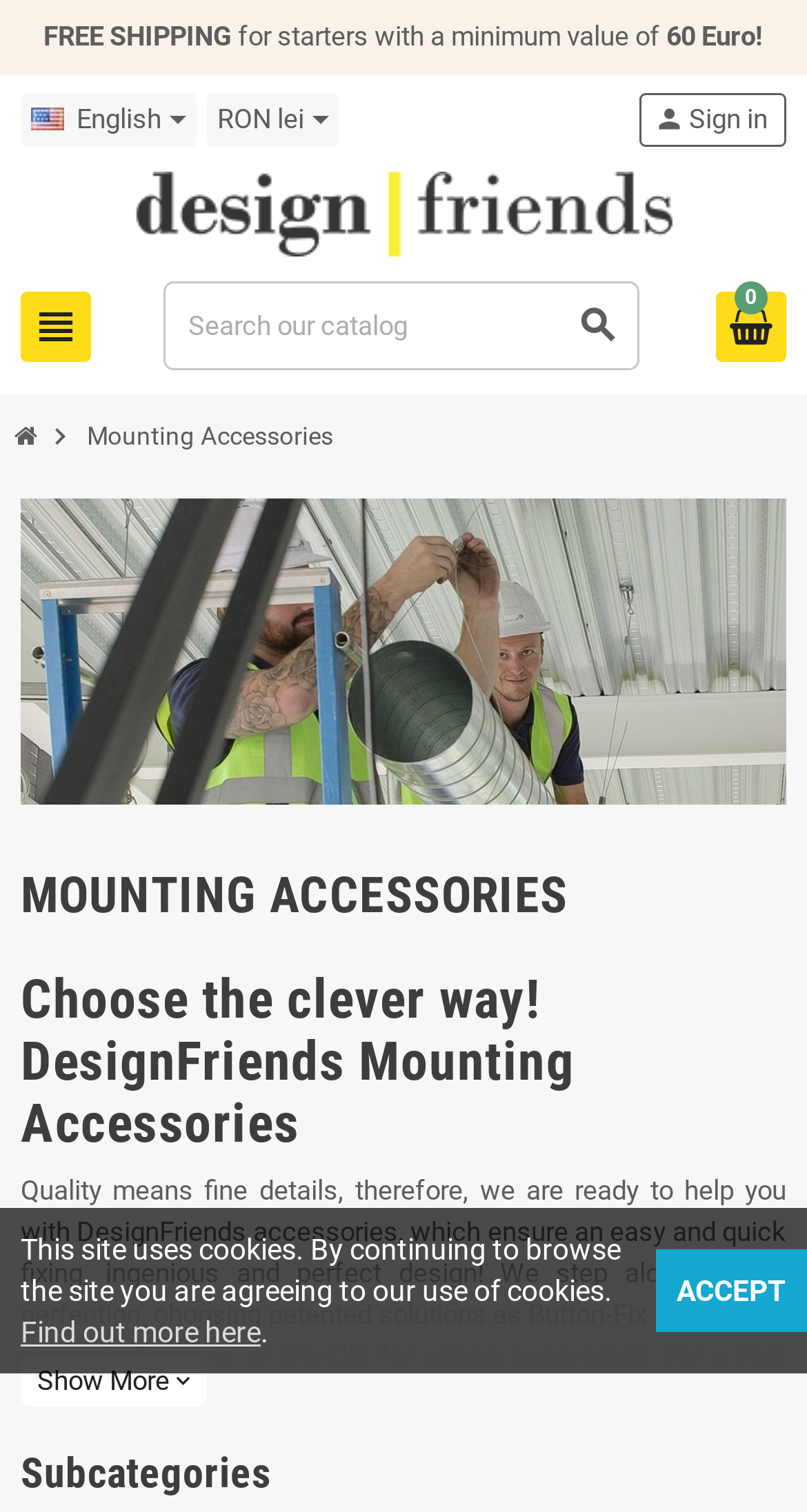Provide a thorough summary of the webpage.

The webpage is about DesignFriends Mounting Accessories. At the top, there is a header section with a few elements. On the top-left, there is a "FREE SHIPPING" notification for orders above 60 Euro. Next to it, there are two dropdown buttons for selecting language and currency. The language dropdown is currently set to English, and the currency dropdown is set to RON lei. 

On the top-center, there is a logo of DesignFriends with a link to the homepage. Below the logo, there is a search bar with a search button. On the top-right, there are links to sign in and a shopping cart containing 0 products.

Below the header section, there is a large image that spans the entire width of the page, with a heading "MOUNTING ACCESSORIES" above it. The image is likely a promotional image for DesignFriends Mounting Accessories.

Further down, there is a heading that reads "Choose the clever way! DesignFriends Mounting Accessories" followed by a paragraph of text that describes the quality and features of DesignFriends accessories. The text explains that the company focuses on fine details, patented solutions, and a wide range of glues and adhesives for strong bonds.

At the bottom of the page, there is a notification about the site using cookies, with a link to find out more. There is also an "ACCEPT" button to agree to the use of cookies.